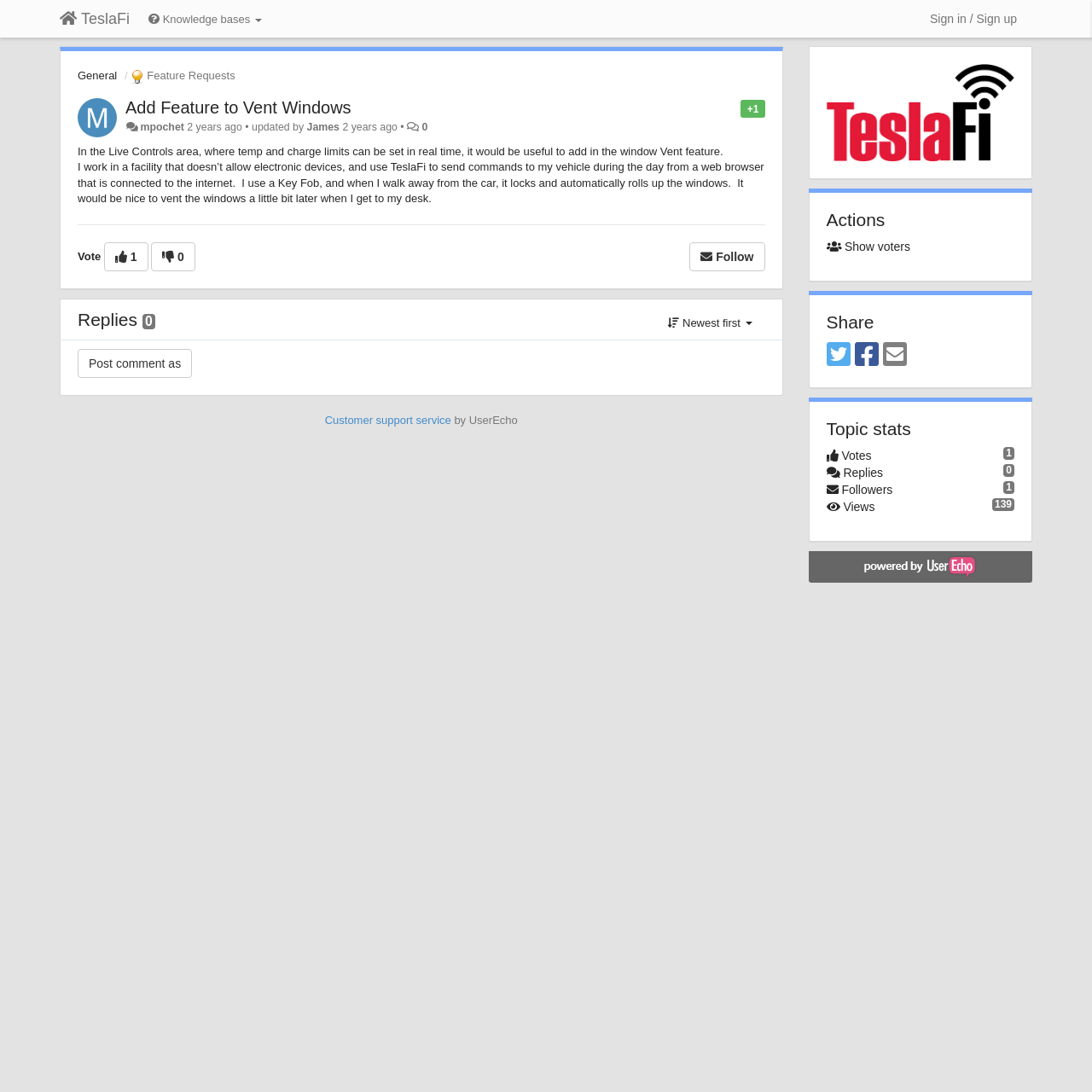How many followers does the topic have?
Respond to the question with a single word or phrase according to the image.

139